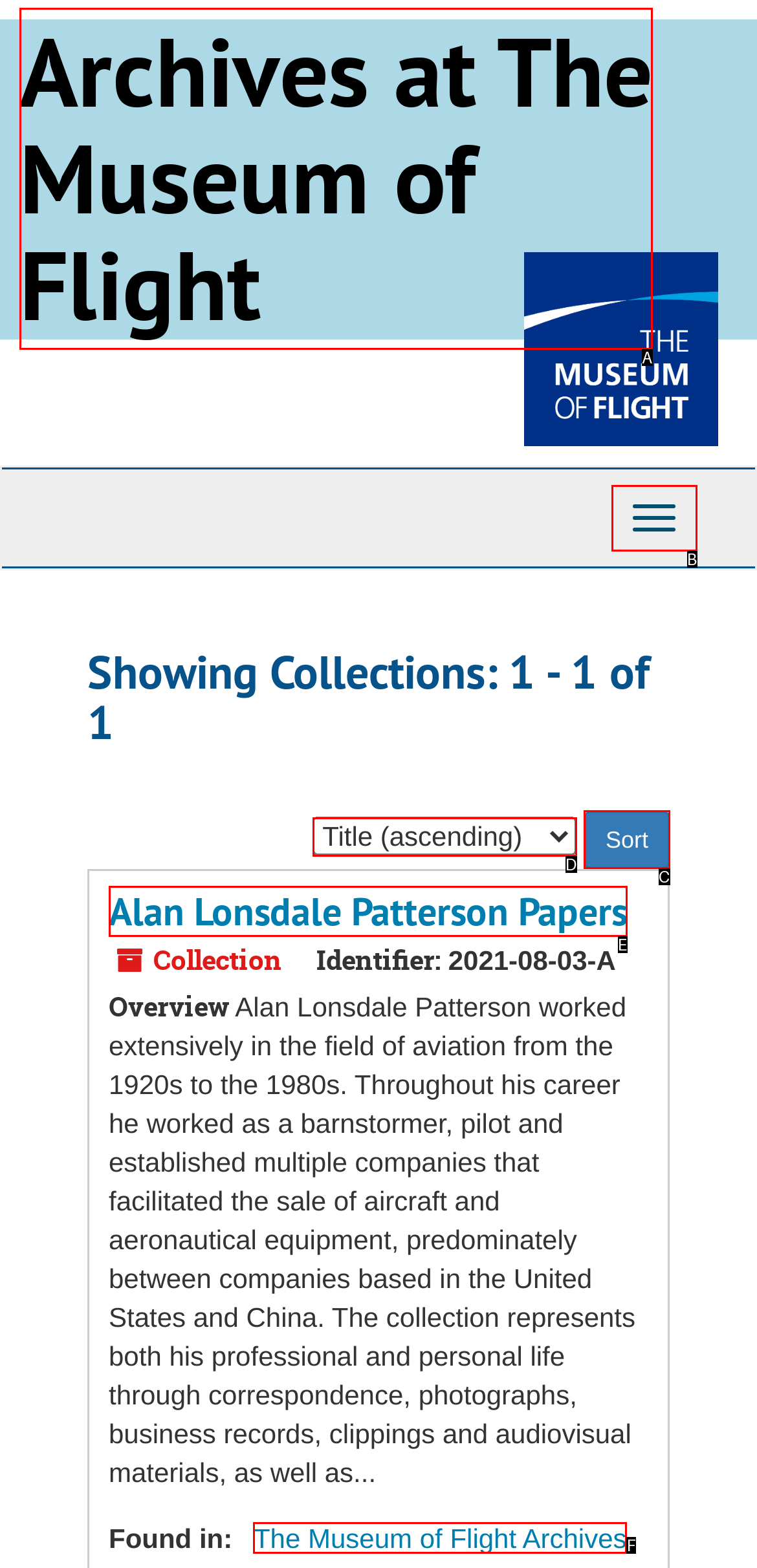Based on the element described as: Alan Lonsdale Patterson Papers
Find and respond with the letter of the correct UI element.

E